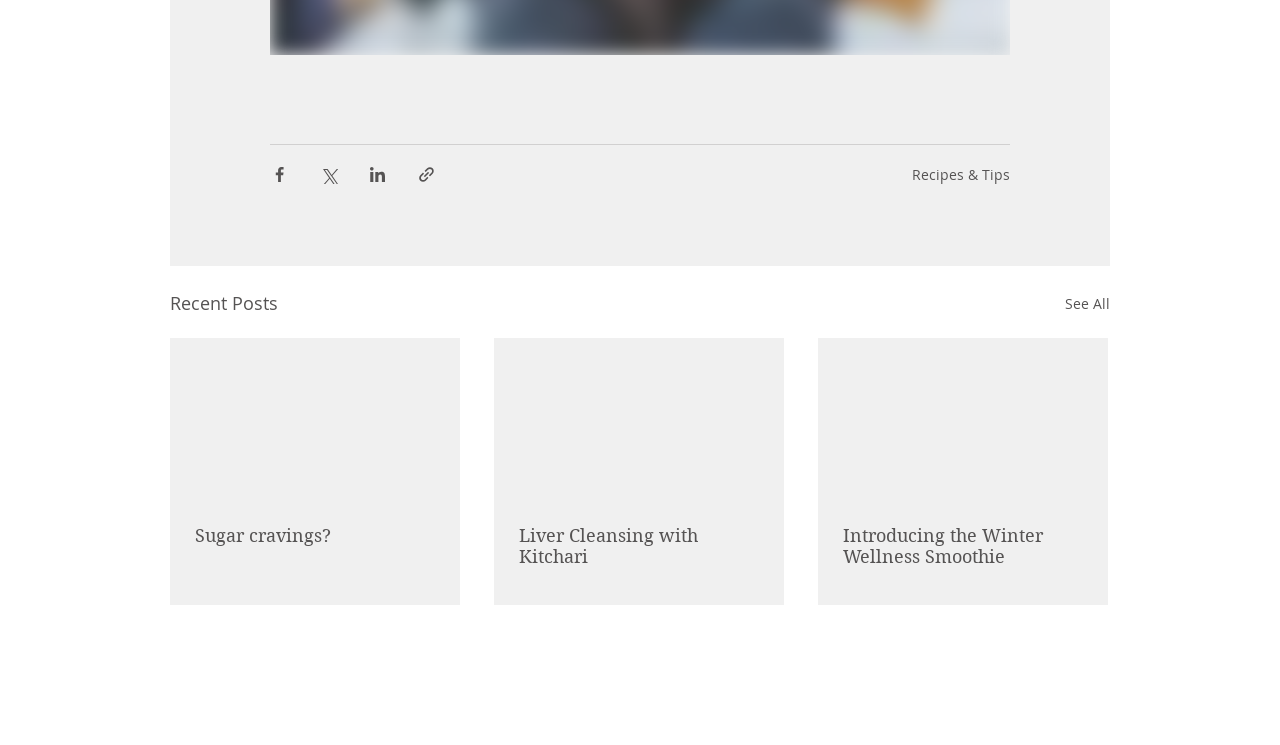Please determine the bounding box coordinates of the element's region to click in order to carry out the following instruction: "See All recent posts". The coordinates should be four float numbers between 0 and 1, i.e., [left, top, right, bottom].

[0.832, 0.387, 0.867, 0.426]